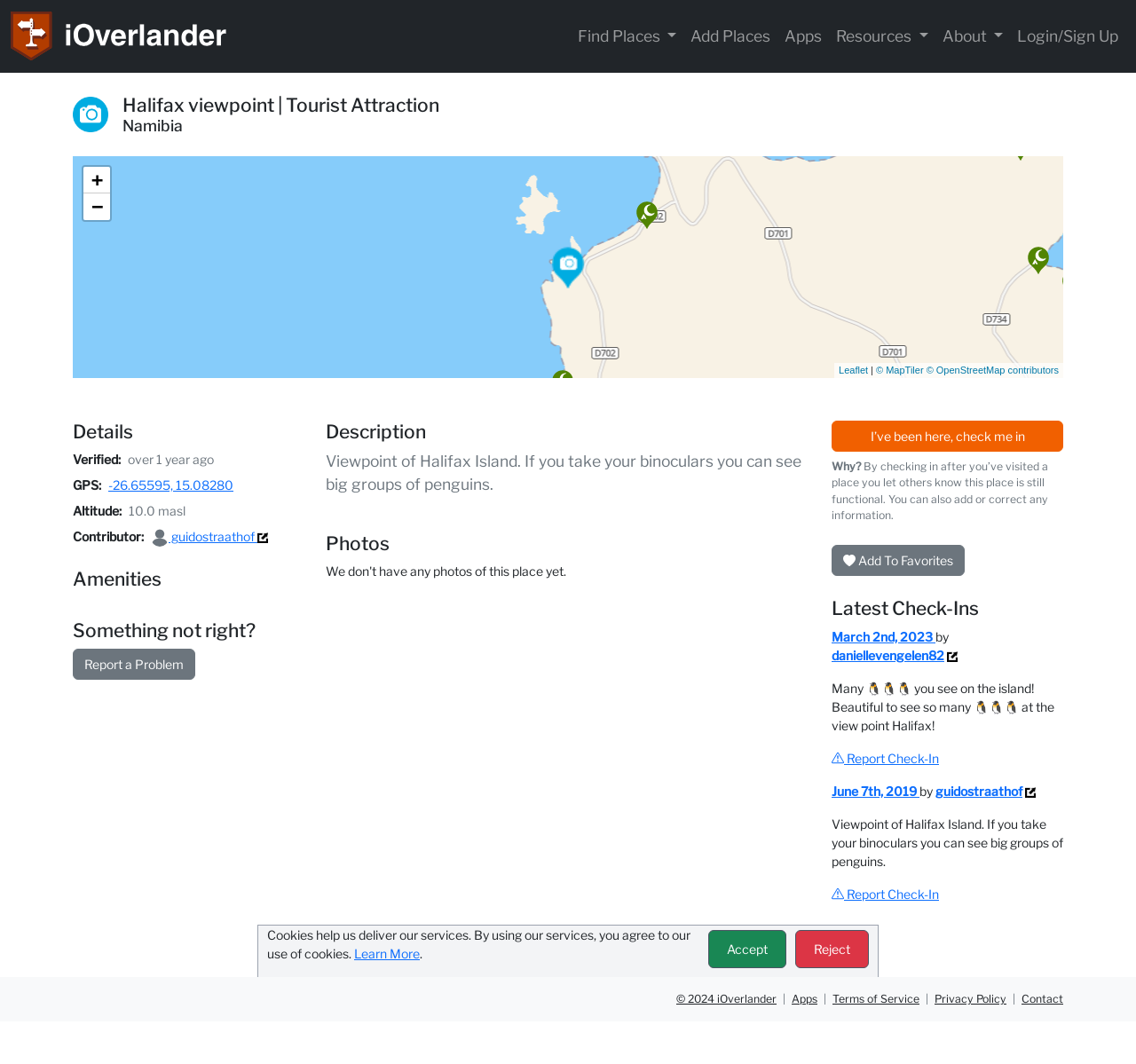Identify the main title of the webpage and generate its text content.

Halifax viewpoint | Tourist Attraction